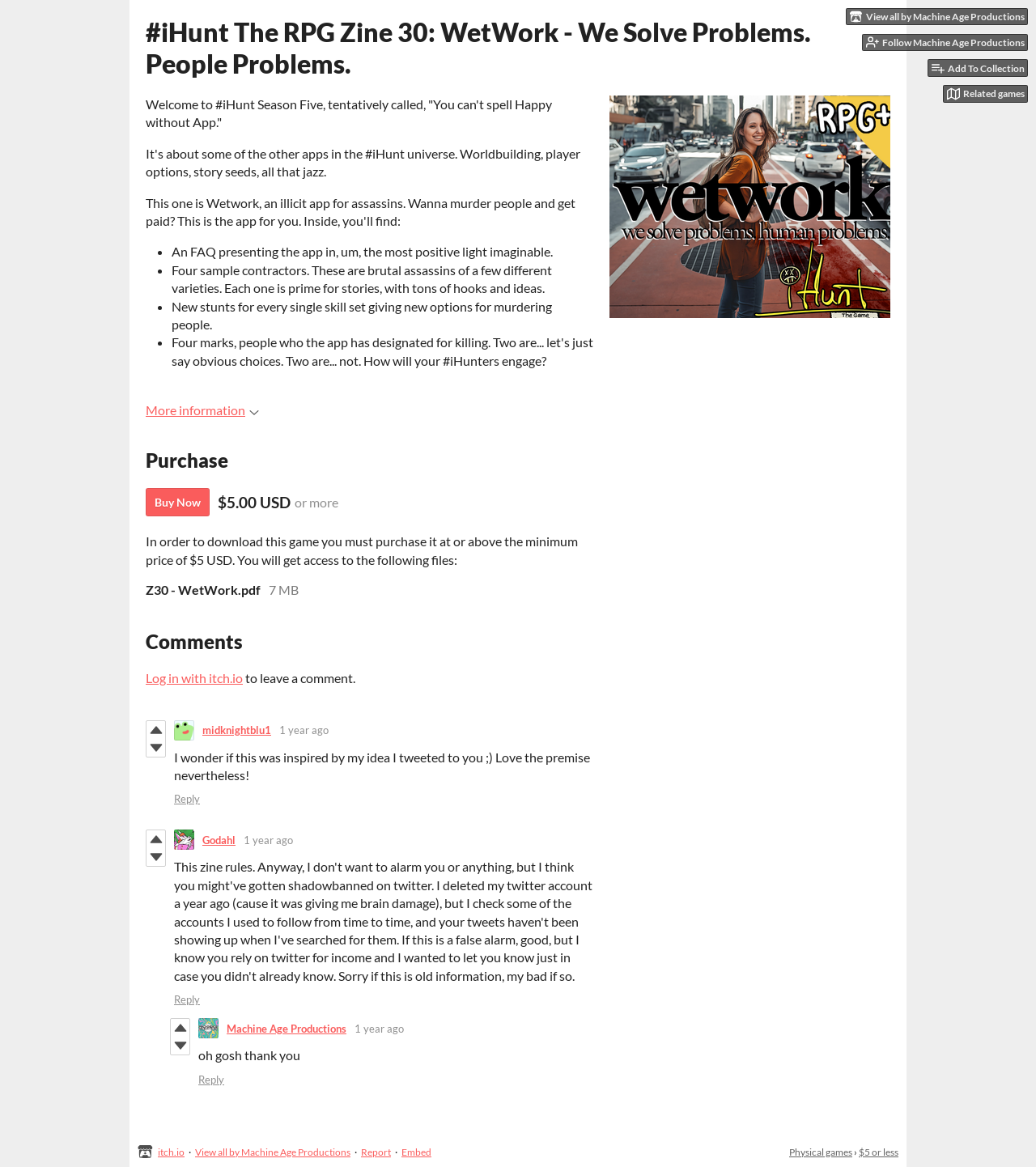Identify the bounding box coordinates for the UI element described as: "$5 or less". The coordinates should be provided as four floats between 0 and 1: [left, top, right, bottom].

[0.829, 0.982, 0.867, 0.992]